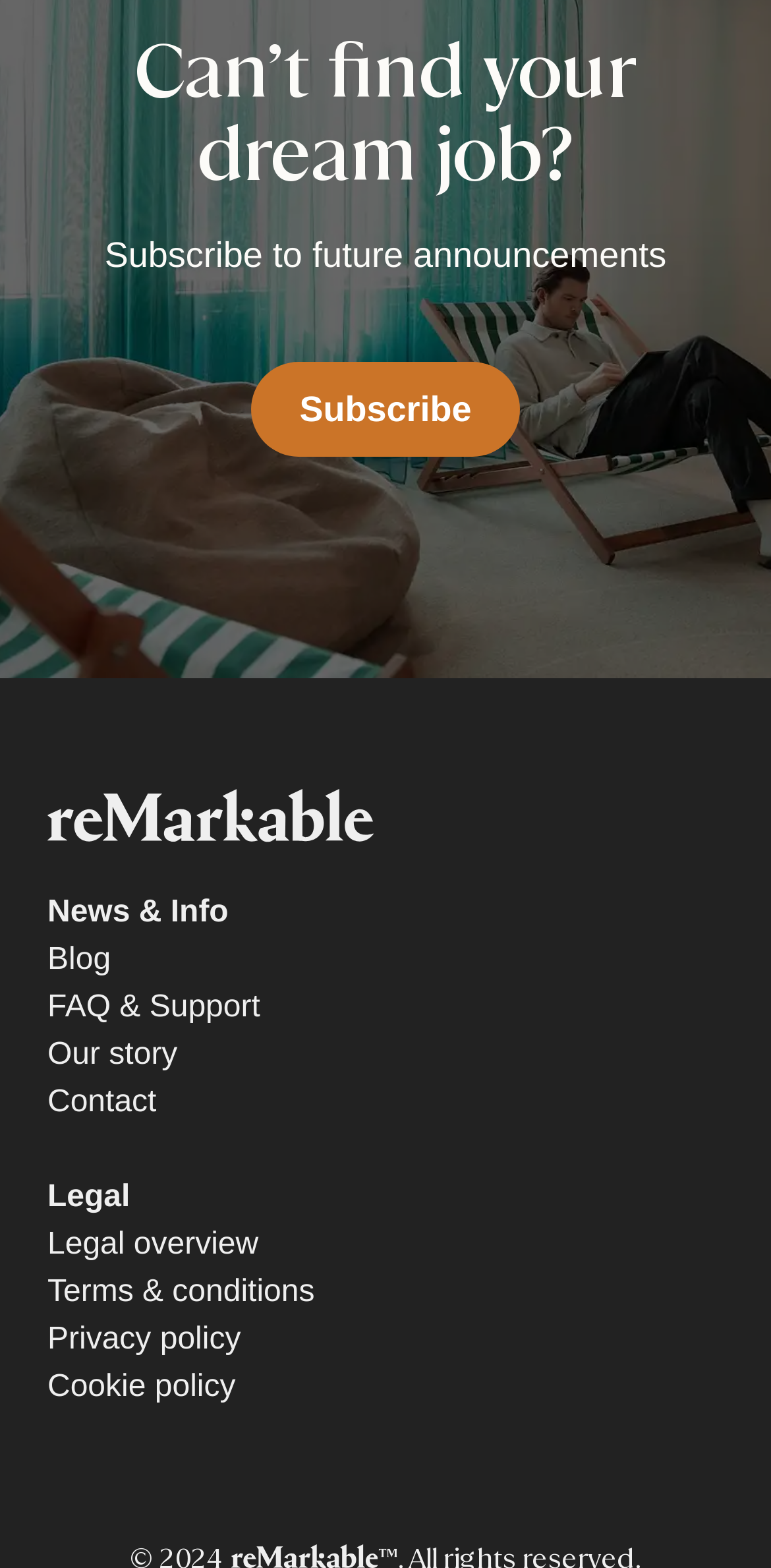Please answer the following question using a single word or phrase: 
What is the first heading on the webpage?

Can’t find your dream job?